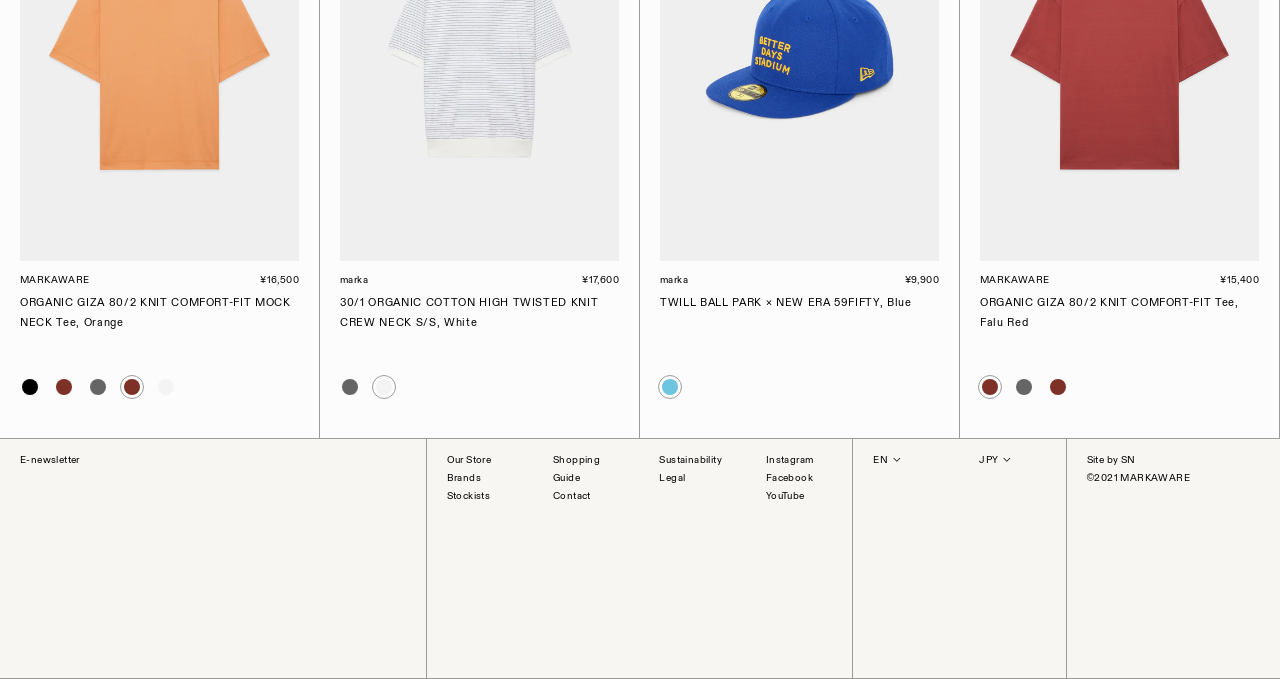What is the currency symbol used on the webpage?
Please provide a single word or phrase as the answer based on the screenshot.

¥